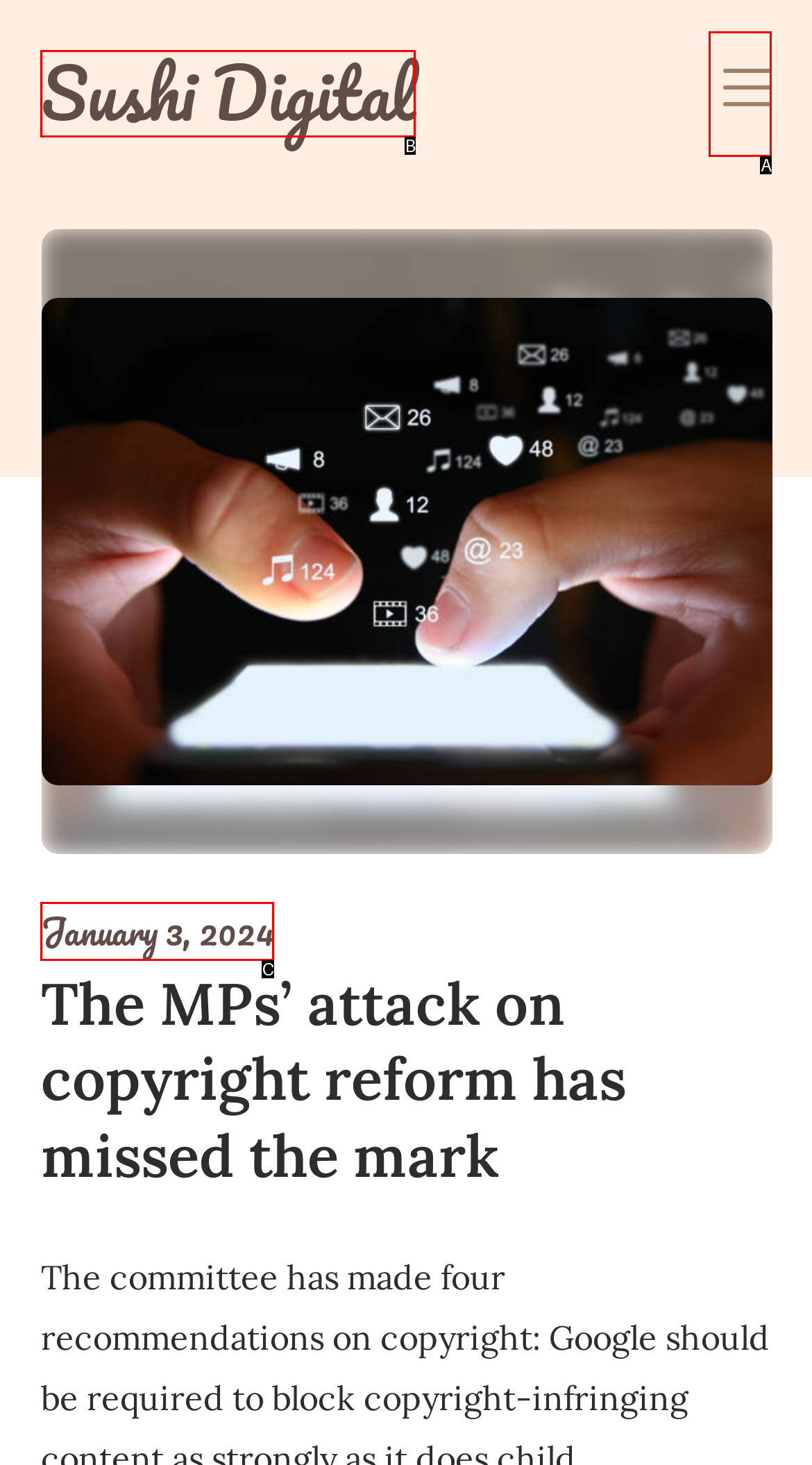Looking at the description: January 3, 2024, identify which option is the best match and respond directly with the letter of that option.

C